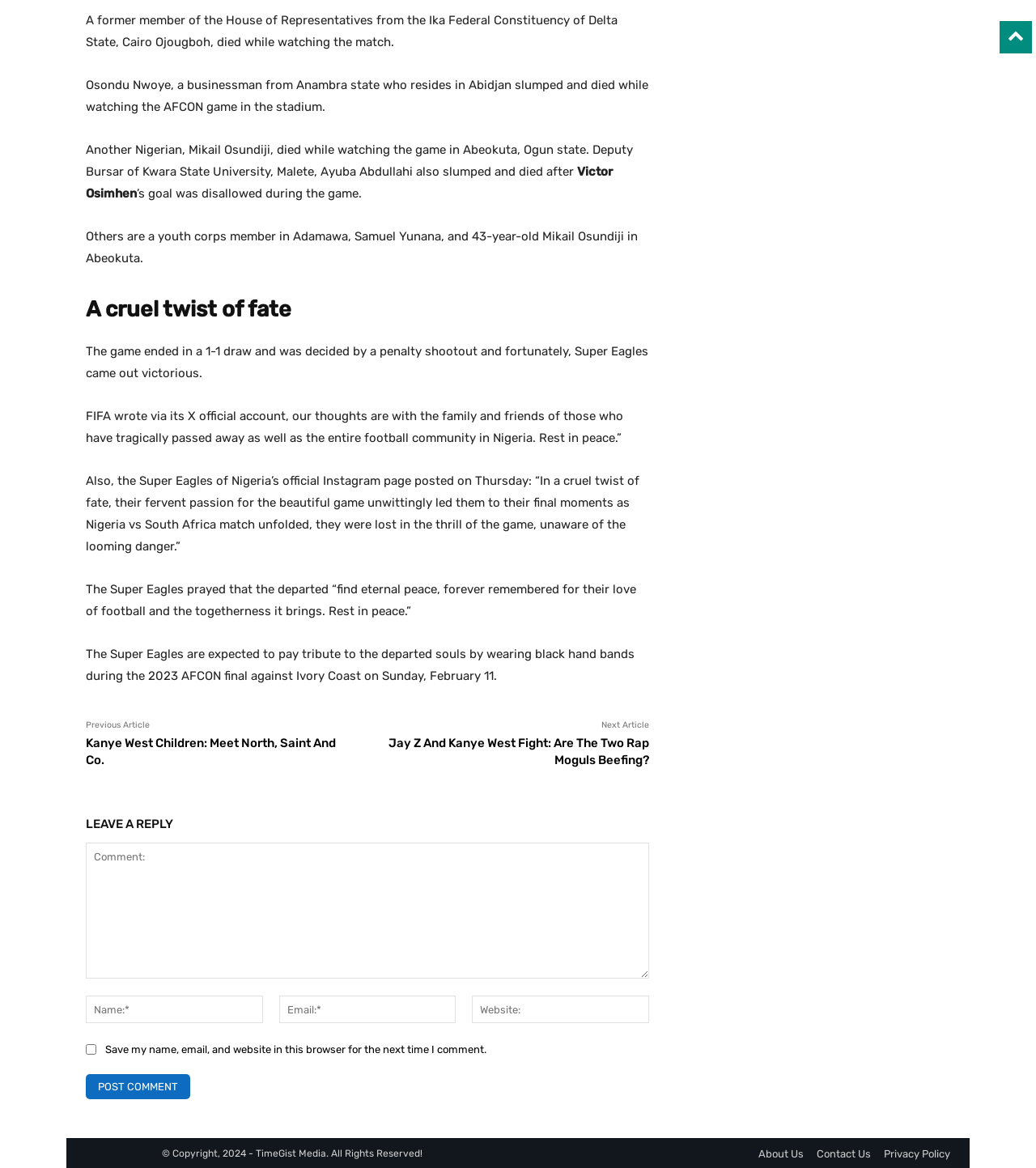Could you provide the bounding box coordinates for the portion of the screen to click to complete this instruction: "Click on 'Privacy Policy'"?

[0.853, 0.983, 0.917, 0.993]